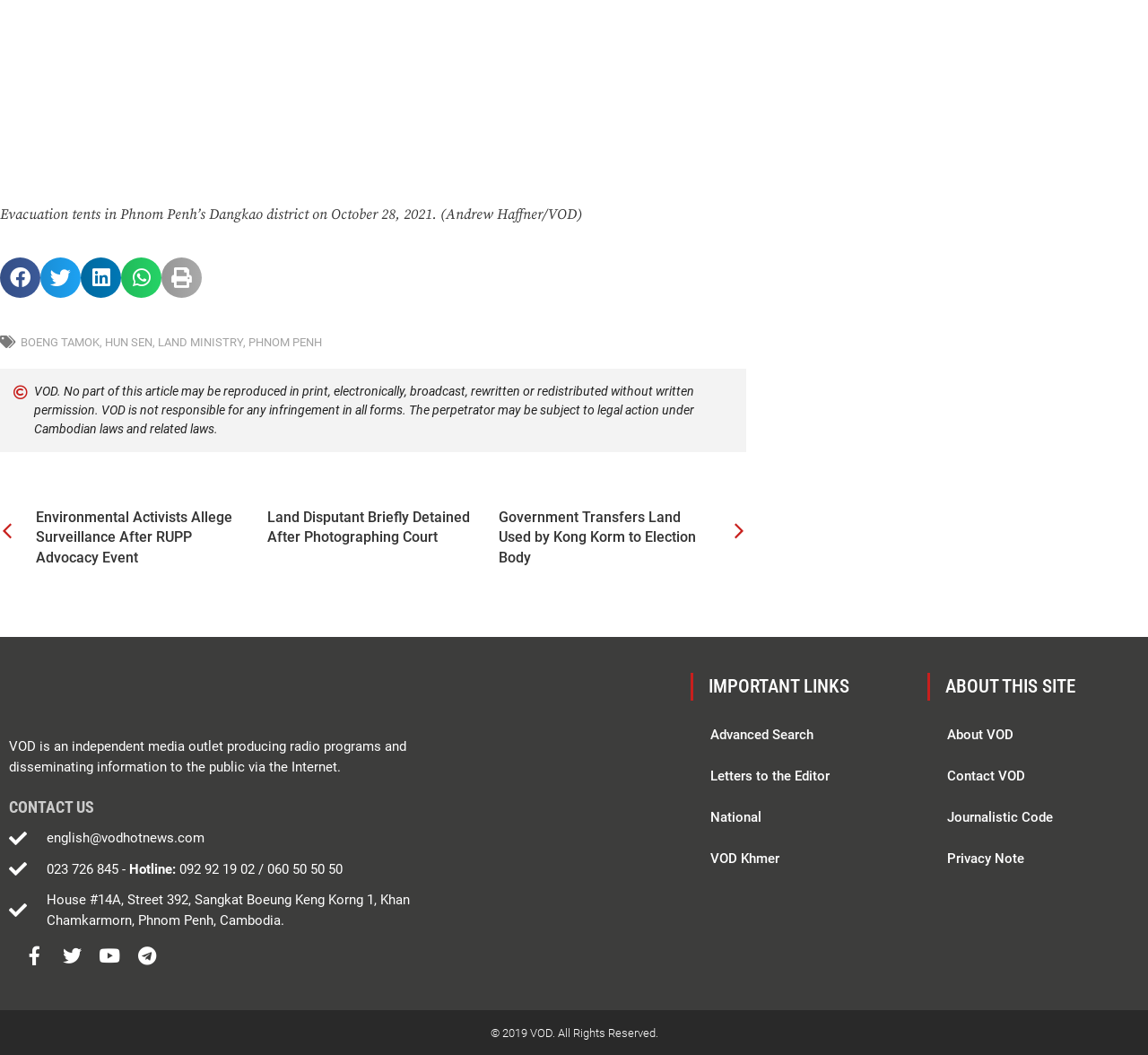Respond to the question below with a single word or phrase:
What is the hotline number?

092 92 19 02 / 060 50 50 50